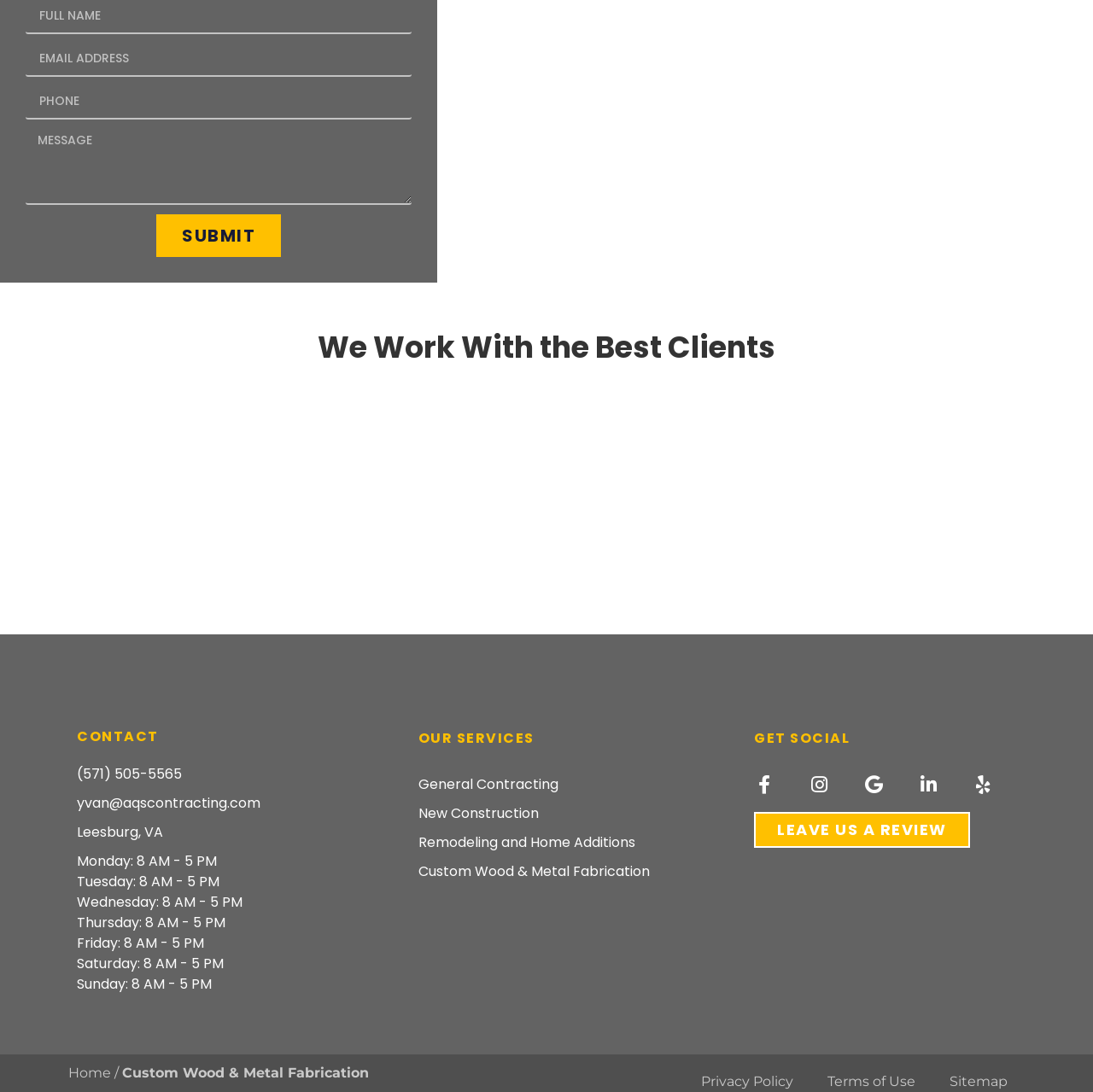Based on the element description: "Custom Wood & Metal Fabrication", identify the UI element and provide its bounding box coordinates. Use four float numbers between 0 and 1, [left, top, right, bottom].

[0.383, 0.789, 0.594, 0.807]